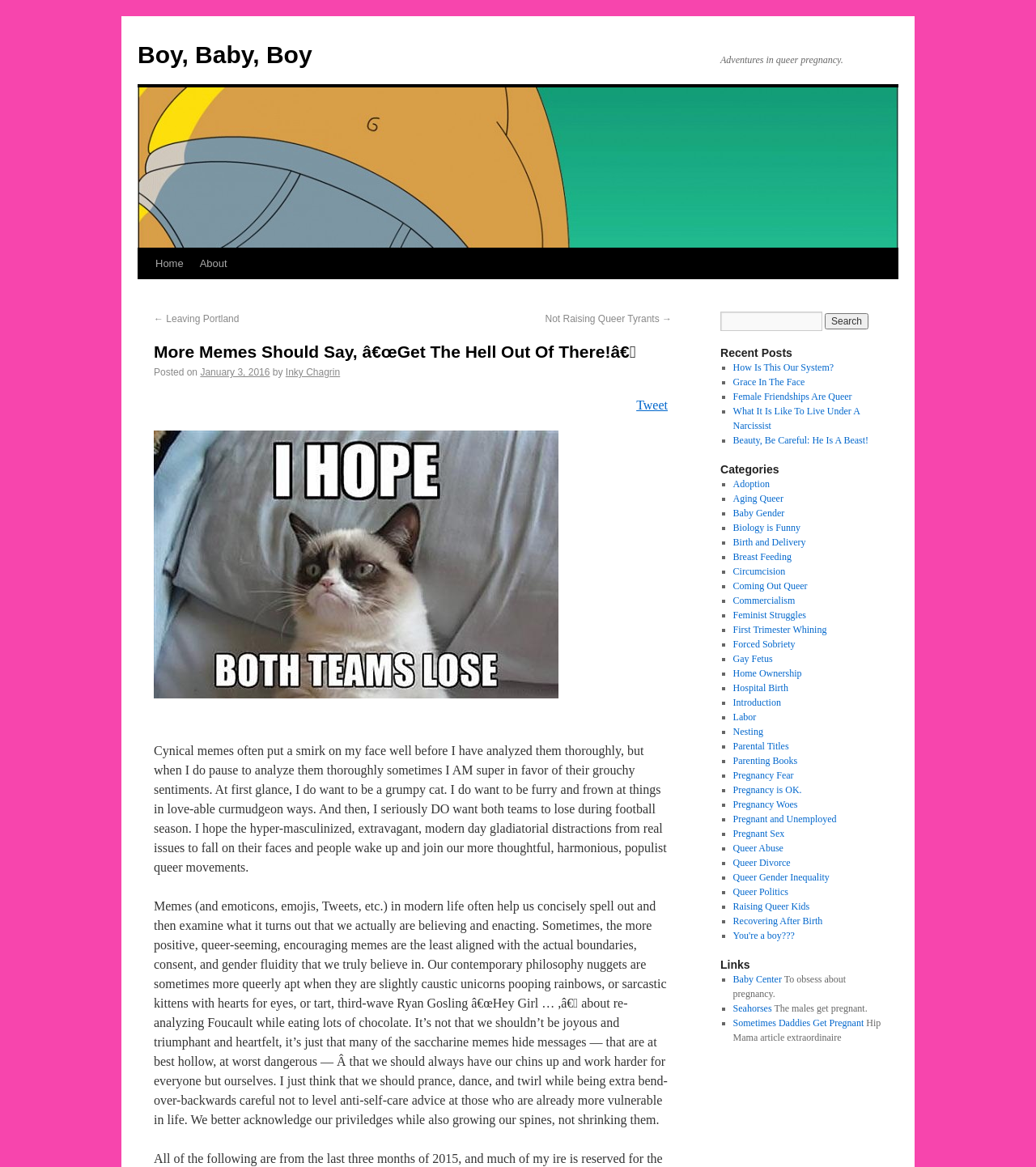Determine the bounding box coordinates of the clickable region to carry out the instruction: "View contact information".

None